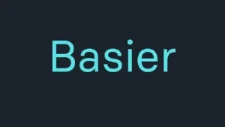Provide your answer to the question using just one word or phrase: What is the purpose of the accompanying links?

Download or explore